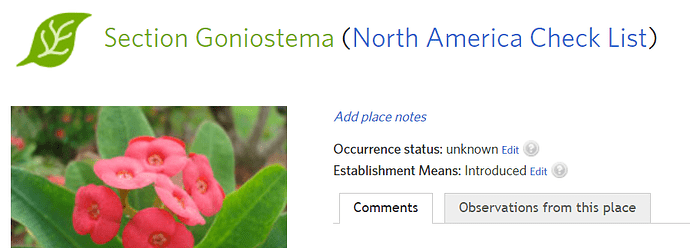Provide a comprehensive description of the image.

The image features vibrant pink flowers from a plant belonging to the section Goniostema, showcased in a lush green environment. This botanical specimen is part of a classification related to the North America Check List, indicating its relevance to regional ecology and observation. Accompanying the image, essential details include the occurrence status labeled as "unknown," which suggests the plant's prevalence in the area is not clearly documented. Furthermore, the status of "Introduced" reflects its non-native origins, hinting at its introduction to North America. The interface invites users to contribute notes about the plant's presence, bolstering community engagement in documenting local flora.